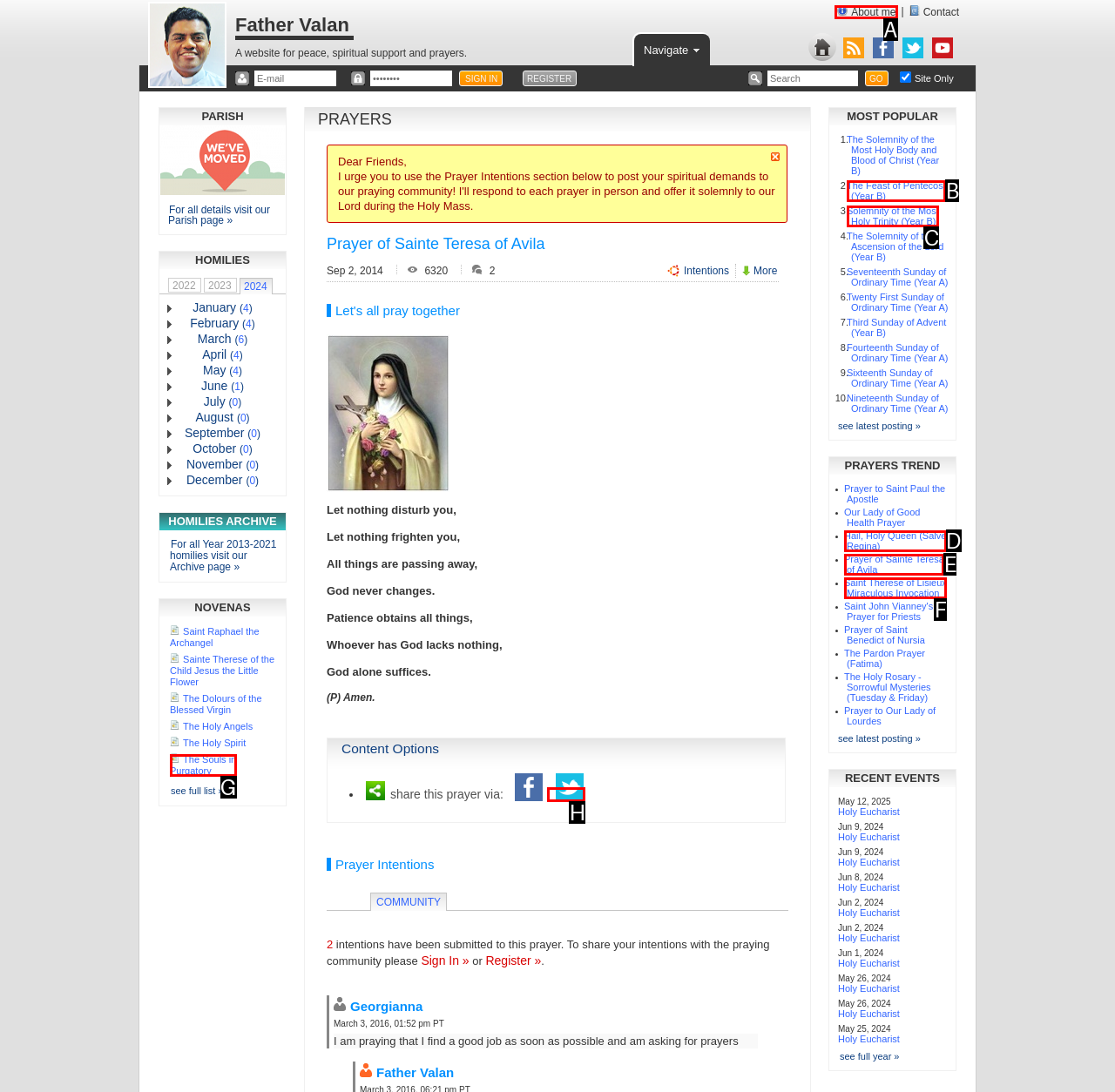Select the appropriate HTML element to click for the following task: Visit the About me page
Answer with the letter of the selected option from the given choices directly.

A